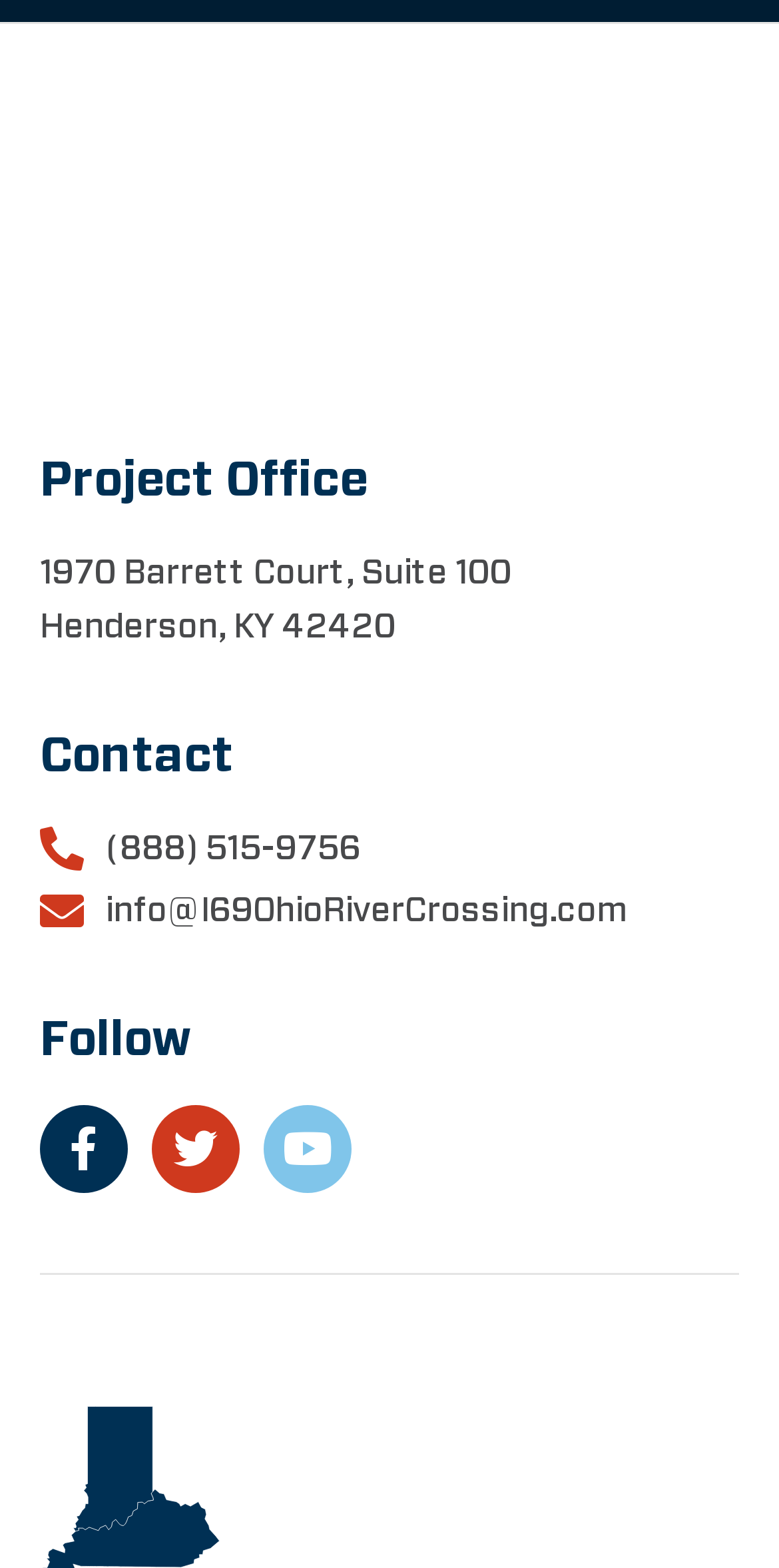Identify the bounding box for the UI element described as: "Twitter". Ensure the coordinates are four float numbers between 0 and 1, formatted as [left, top, right, bottom].

[0.195, 0.705, 0.308, 0.761]